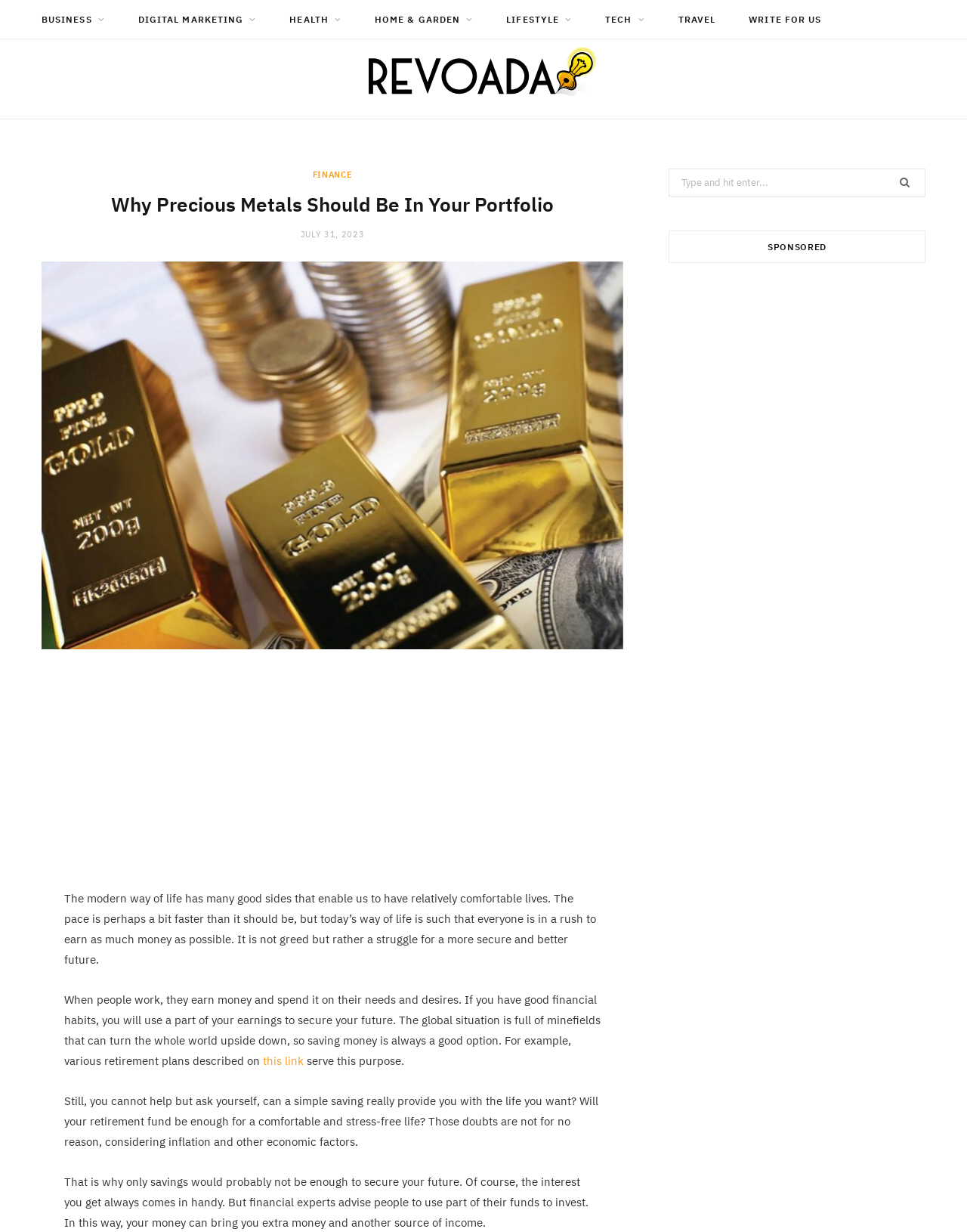Determine the bounding box coordinates of the clickable area required to perform the following instruction: "Change the language to English". The coordinates should be represented as four float numbers between 0 and 1: [left, top, right, bottom].

None